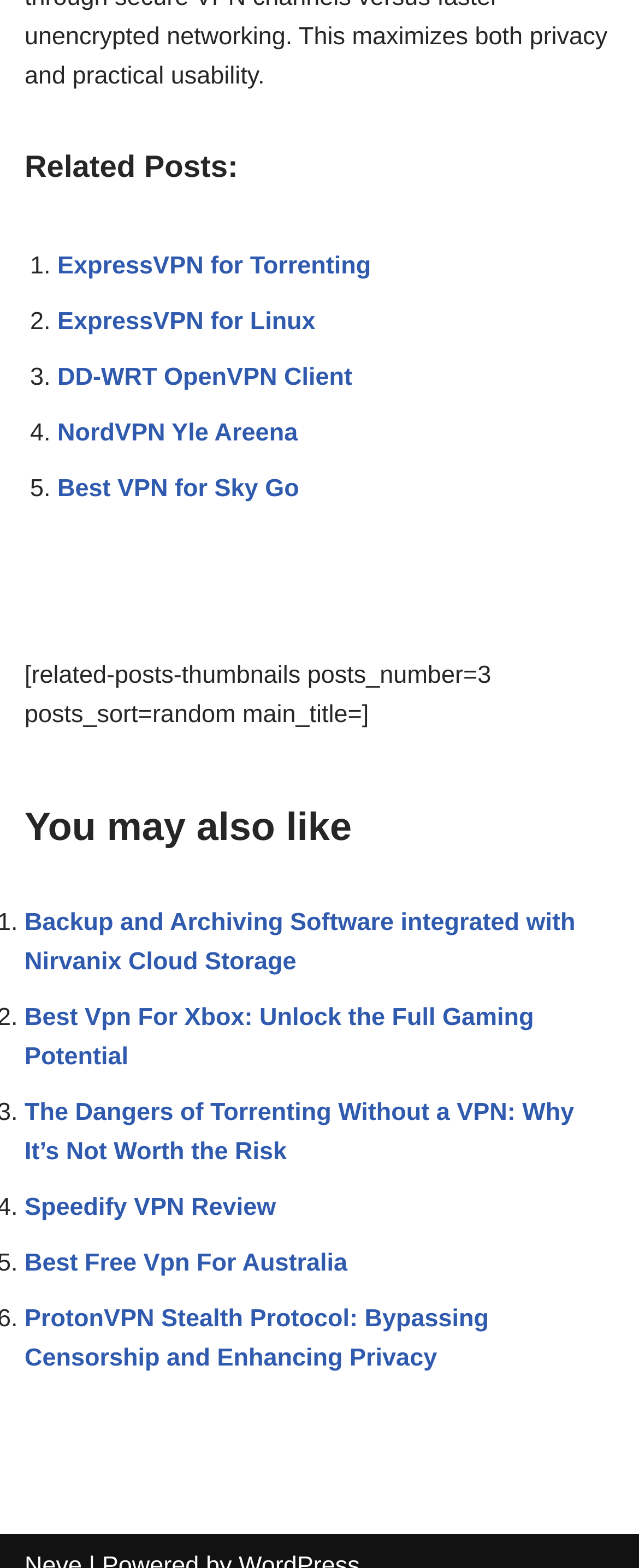What is the title of the first related post?
Refer to the image and respond with a one-word or short-phrase answer.

ExpressVPN for Torrenting